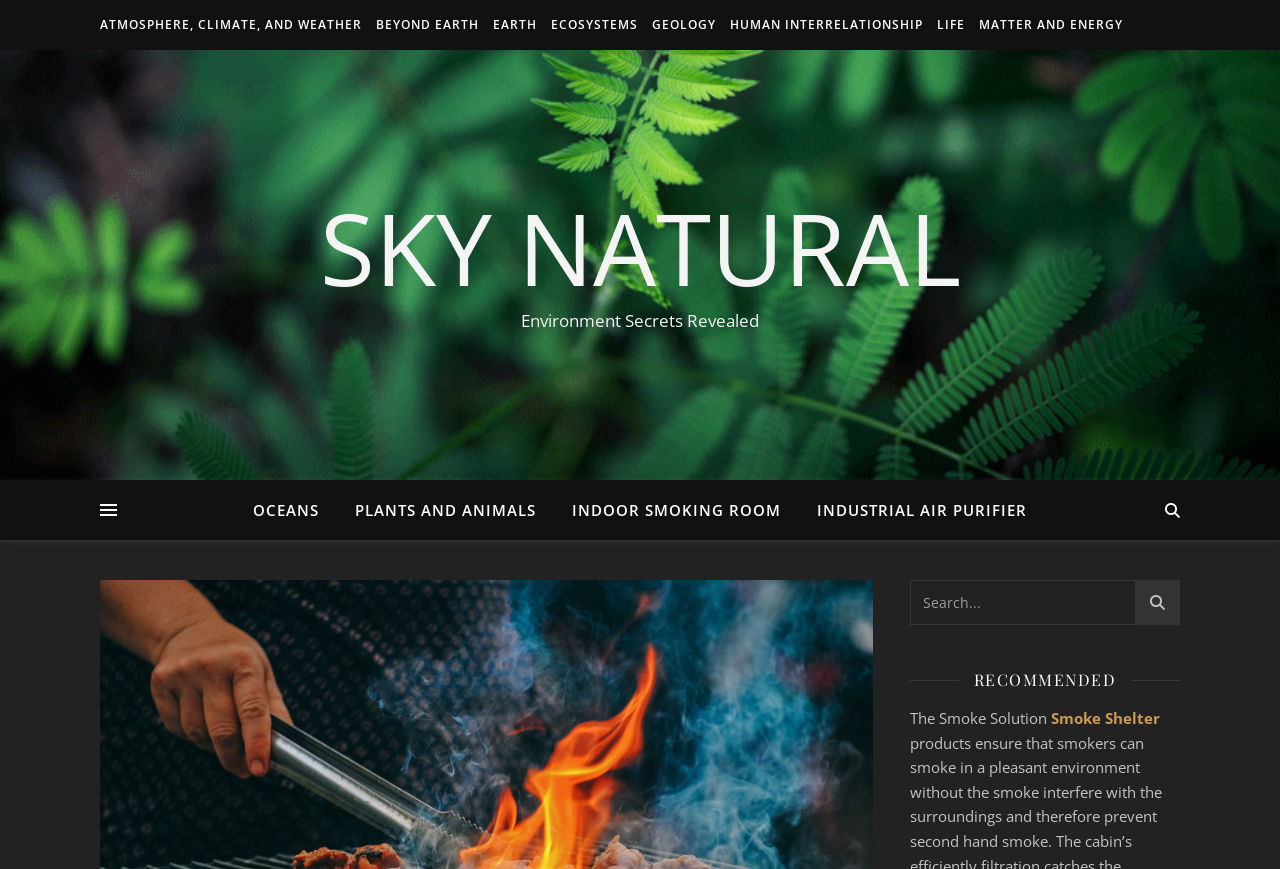Please find the bounding box for the UI component described as follows: "Indoor Smoking Room".

[0.434, 0.552, 0.623, 0.621]